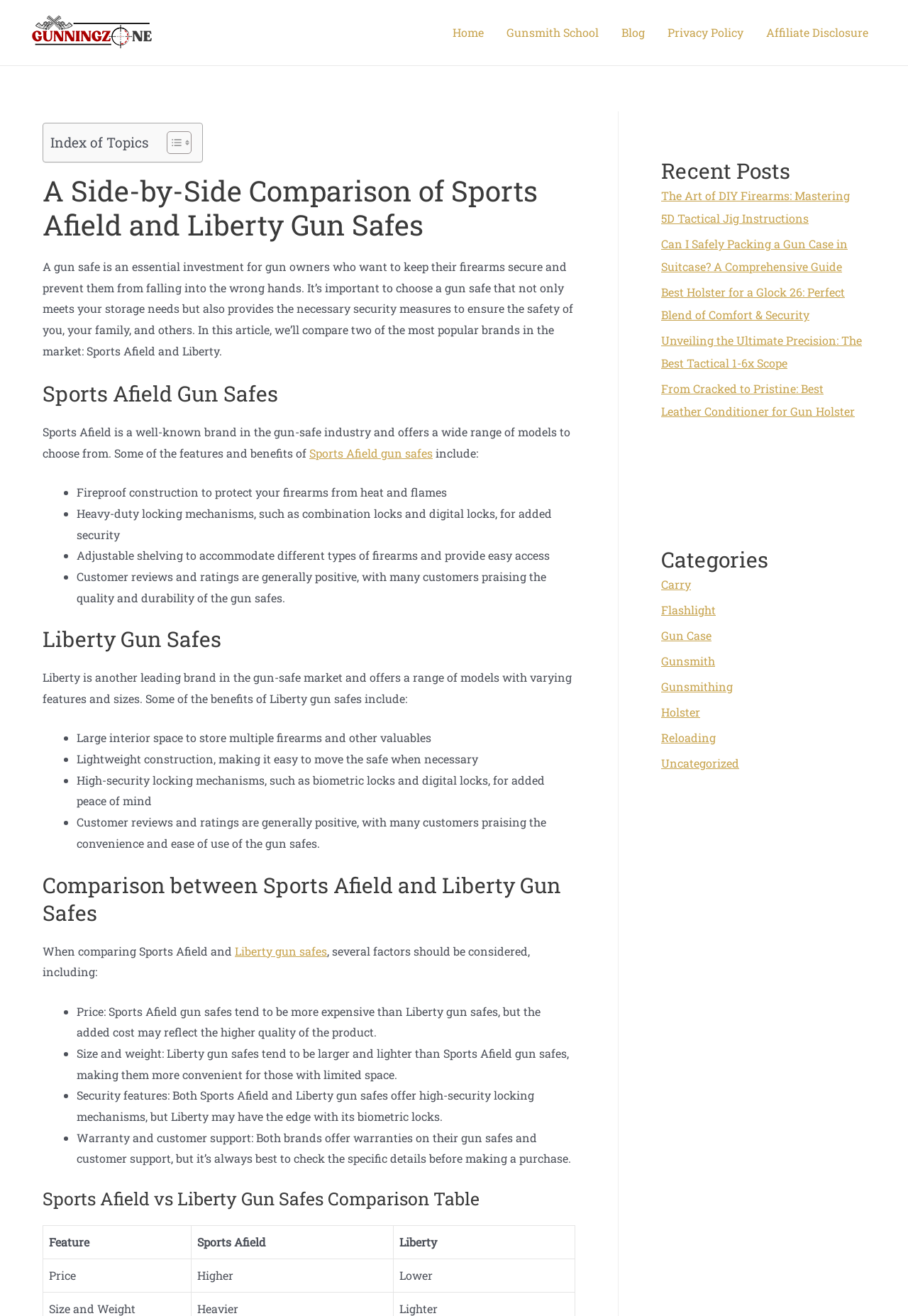What is the main topic of this webpage?
Based on the image, answer the question with a single word or brief phrase.

Gun safes